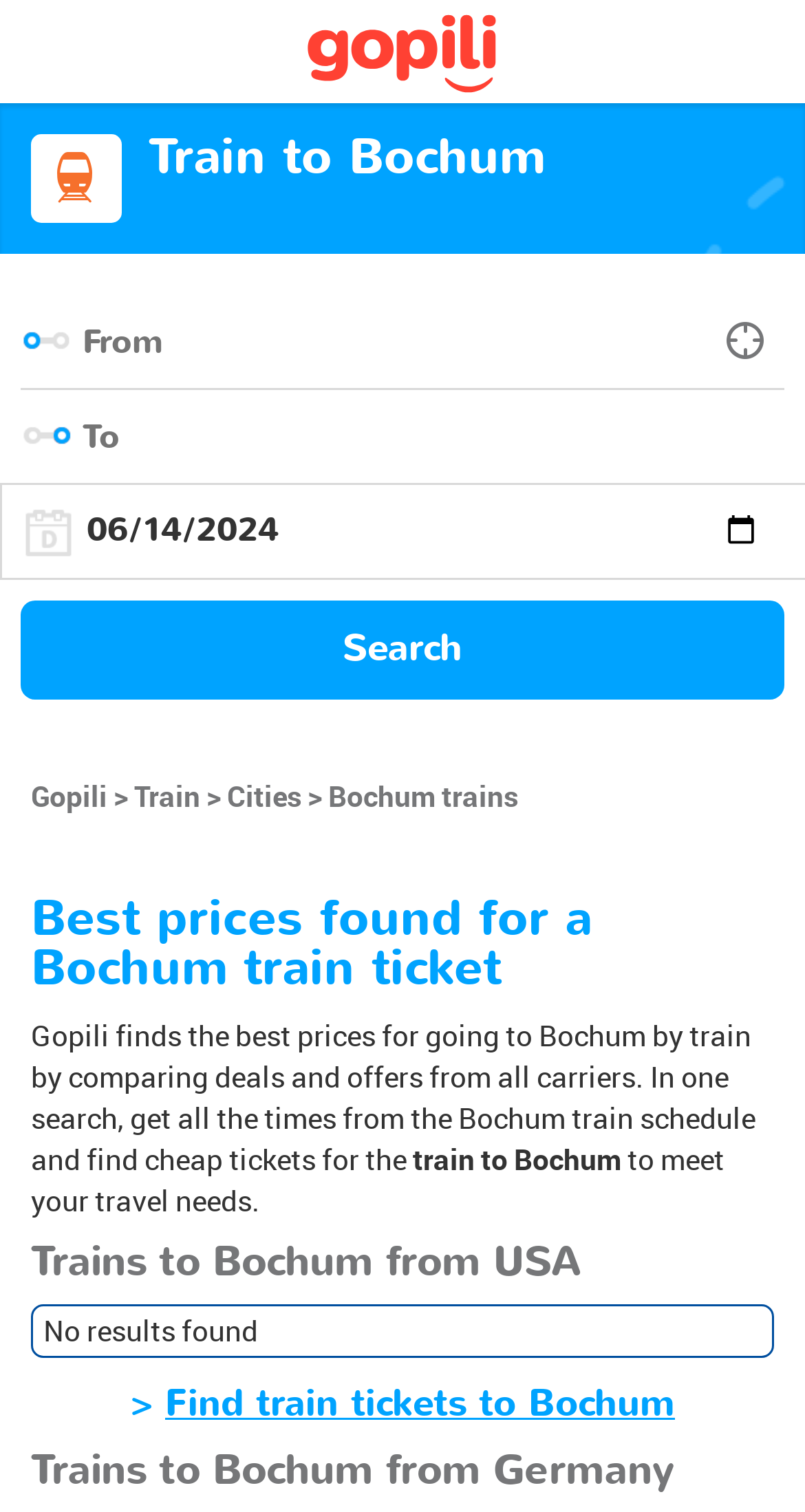What type of transportation options are available?
Using the image, provide a detailed and thorough answer to the question.

Although not explicitly stated on the webpage, the meta description mentions comparing deals and offers on train, bus, rideshare, and plane tickets, implying that these are the available transportation options.